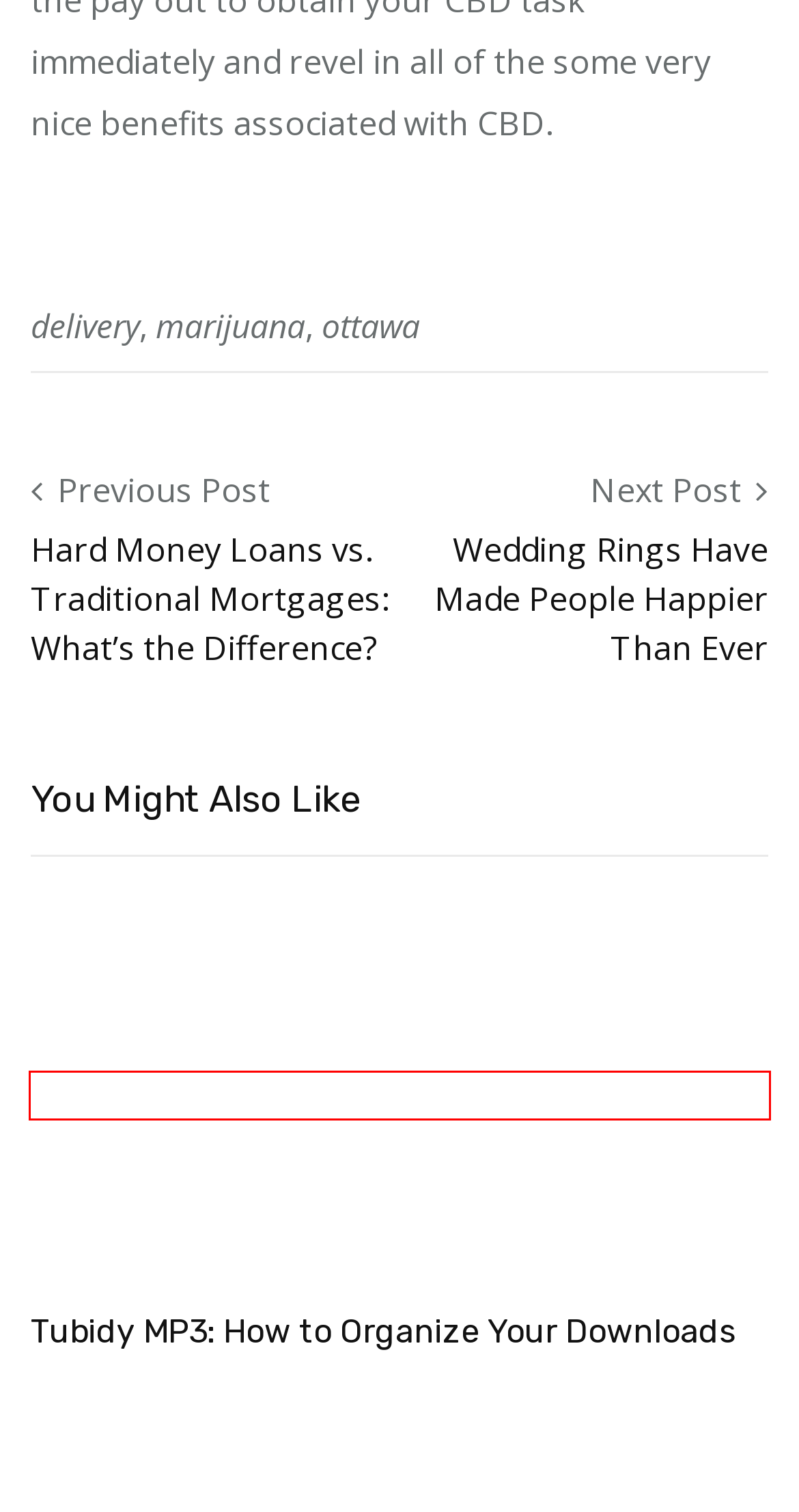Inspect the provided webpage screenshot, concentrating on the element within the red bounding box. Select the description that best represents the new webpage after you click the highlighted element. Here are the candidates:
A. ottawa – The Long Goodbye
B. marijuana – The Long Goodbye
C. Wedding Rings Have Made People Happier Than Ever – The Long Goodbye
D. Service – The Long Goodbye
E. Demystifying Niche Edits: Strategies for Sustainable SEO Growth – The Long Goodbye
F. UTrade Markets
G. Tubidy MP3: How to Organize Your Downloads – The Long Goodbye
H. delivery – The Long Goodbye

G